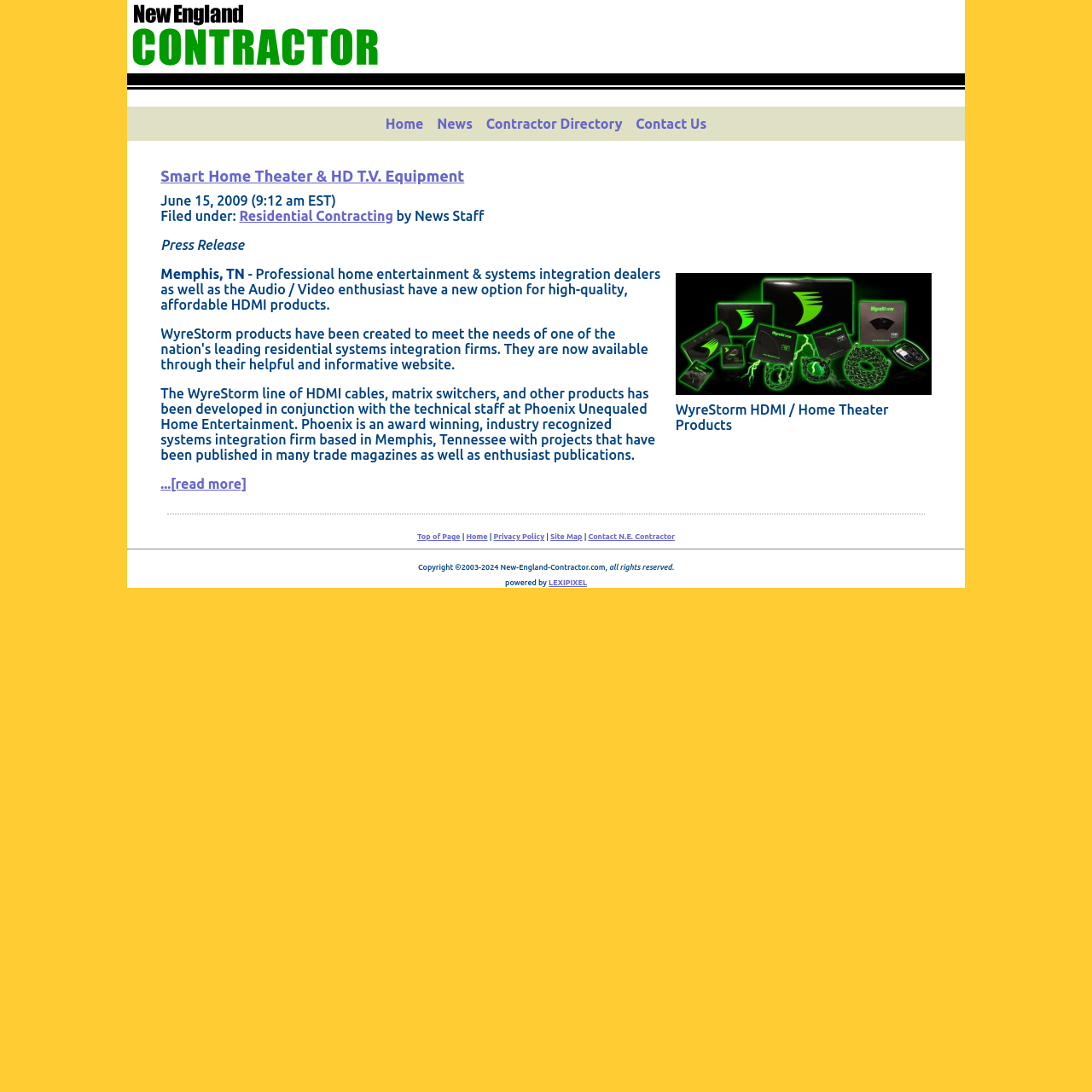Identify the bounding box coordinates of the region I need to click to complete this instruction: "Check the News section".

[0.396, 0.102, 0.437, 0.124]